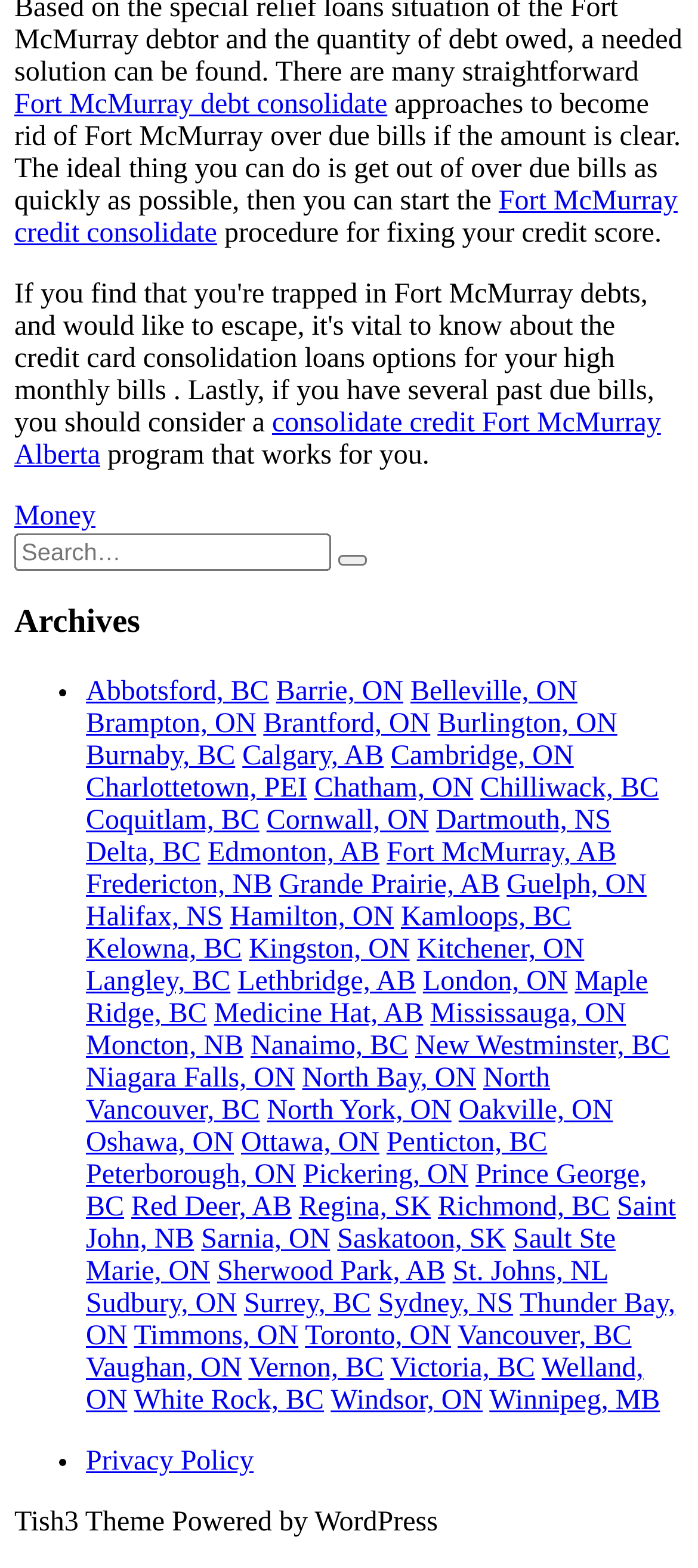How many locations are listed on this webpage?
Identify the answer in the screenshot and reply with a single word or phrase.

Over 50